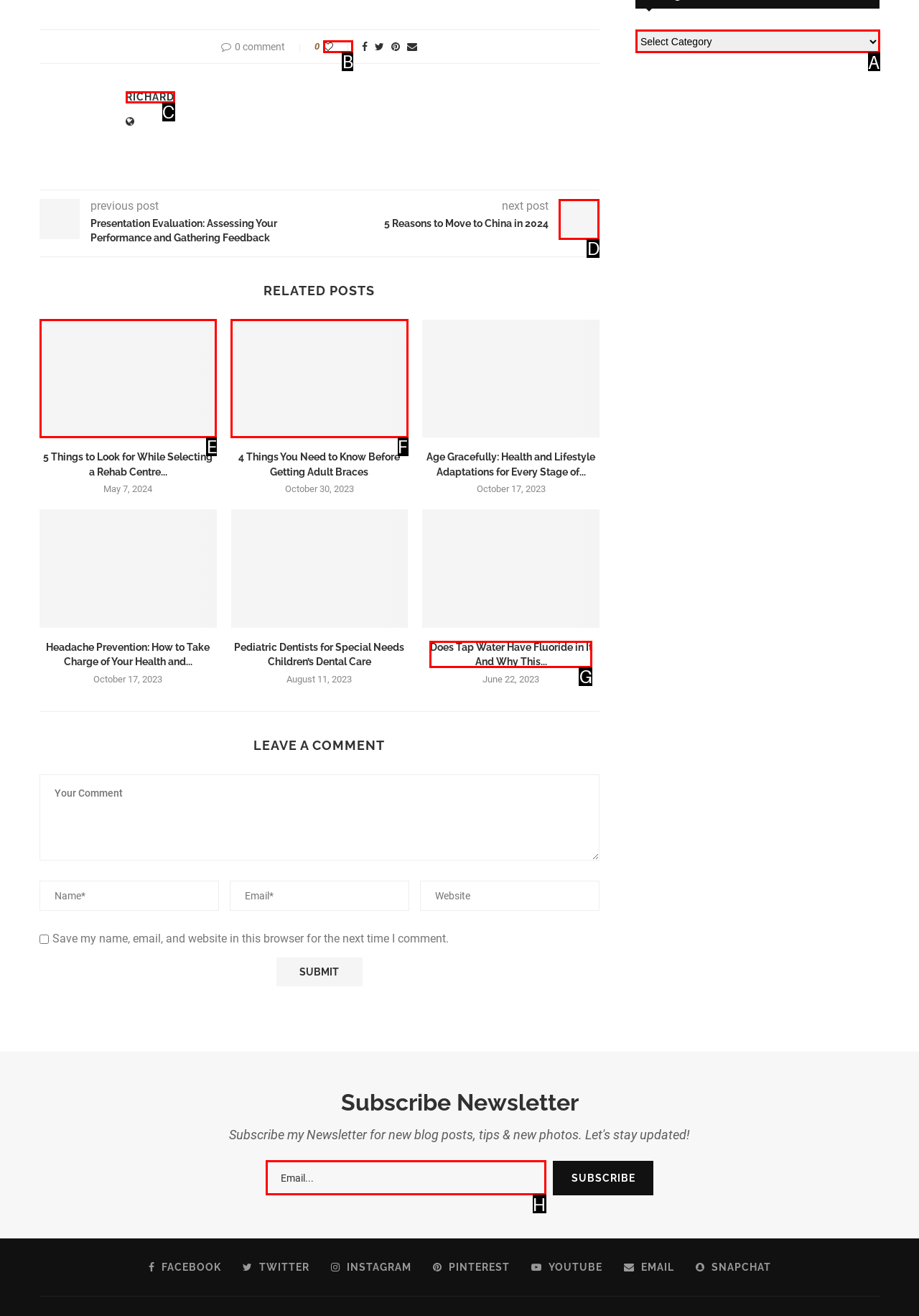Identify the letter of the UI element needed to carry out the task: Like this post
Reply with the letter of the chosen option.

B